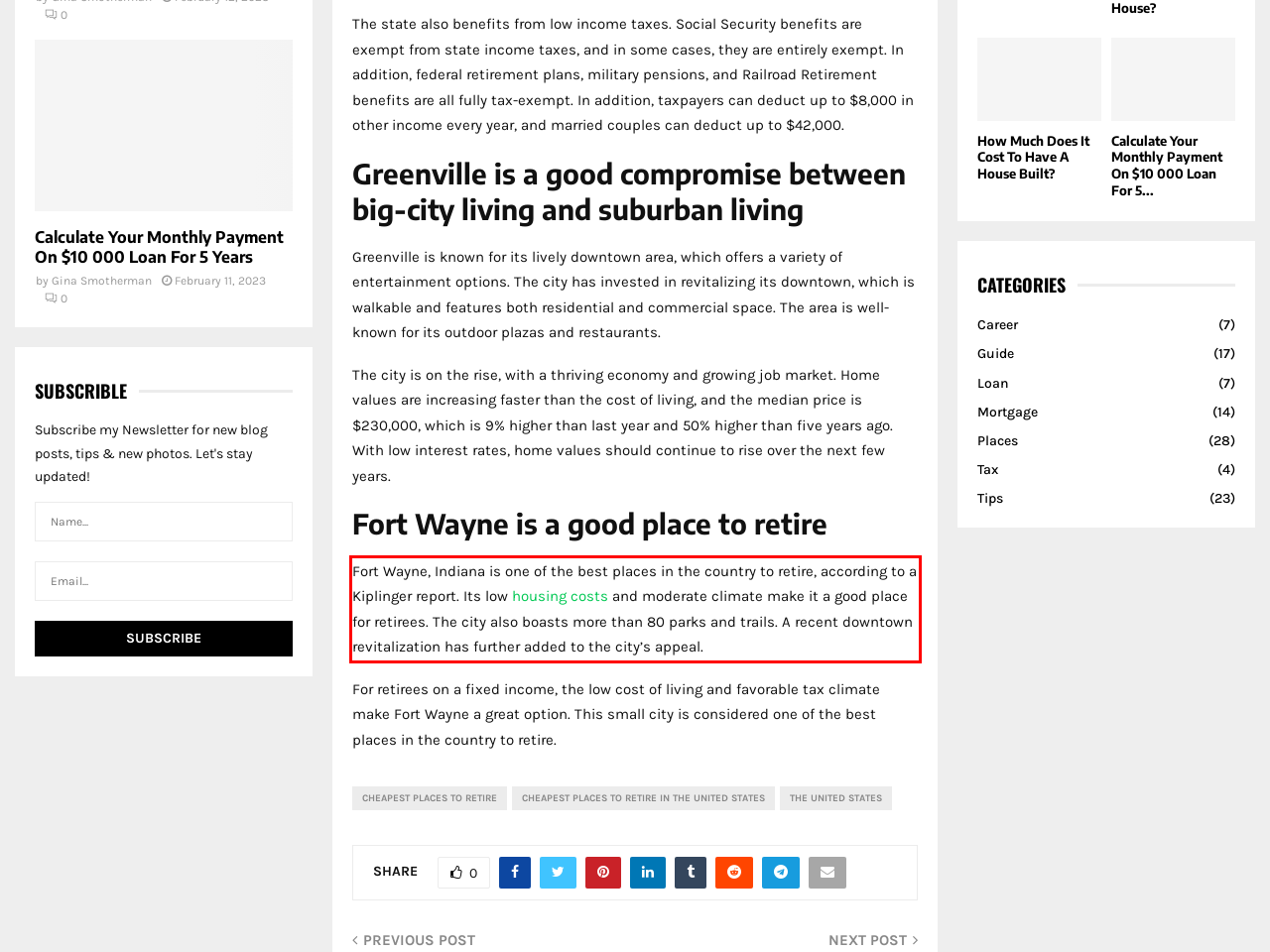You are given a screenshot showing a webpage with a red bounding box. Perform OCR to capture the text within the red bounding box.

Fort Wayne, Indiana is one of the best places in the country to retire, according to a Kiplinger report. Its low housing costs and moderate climate make it a good place for retirees. The city also boasts more than 80 parks and trails. A recent downtown revitalization has further added to the city’s appeal.